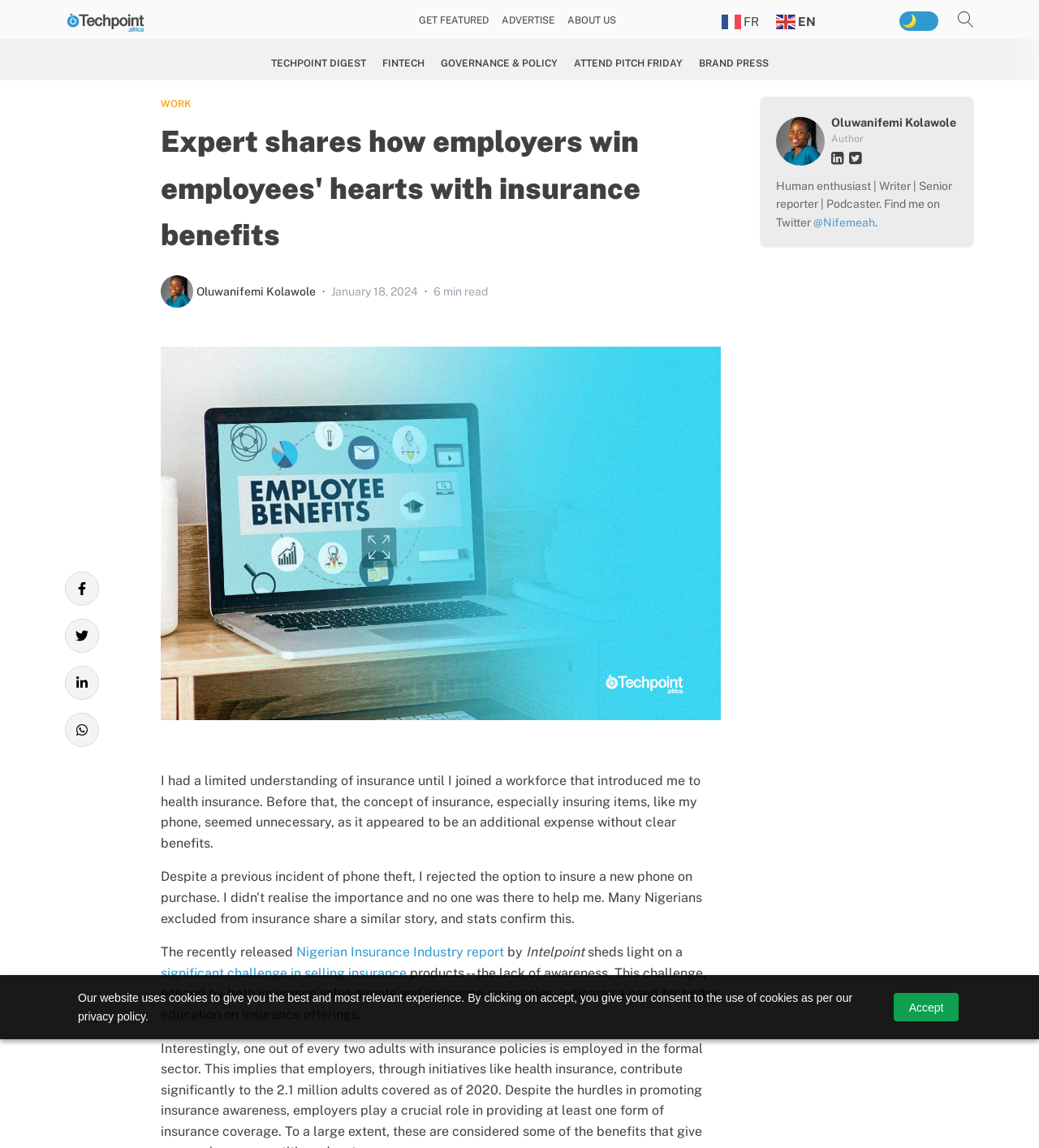Please specify the bounding box coordinates in the format (top-left x, top-left y, bottom-right x, bottom-right y), with all values as floating point numbers between 0 and 1. Identify the bounding box of the UI element described by: Nigerian Insurance Industry report

[0.285, 0.823, 0.485, 0.836]